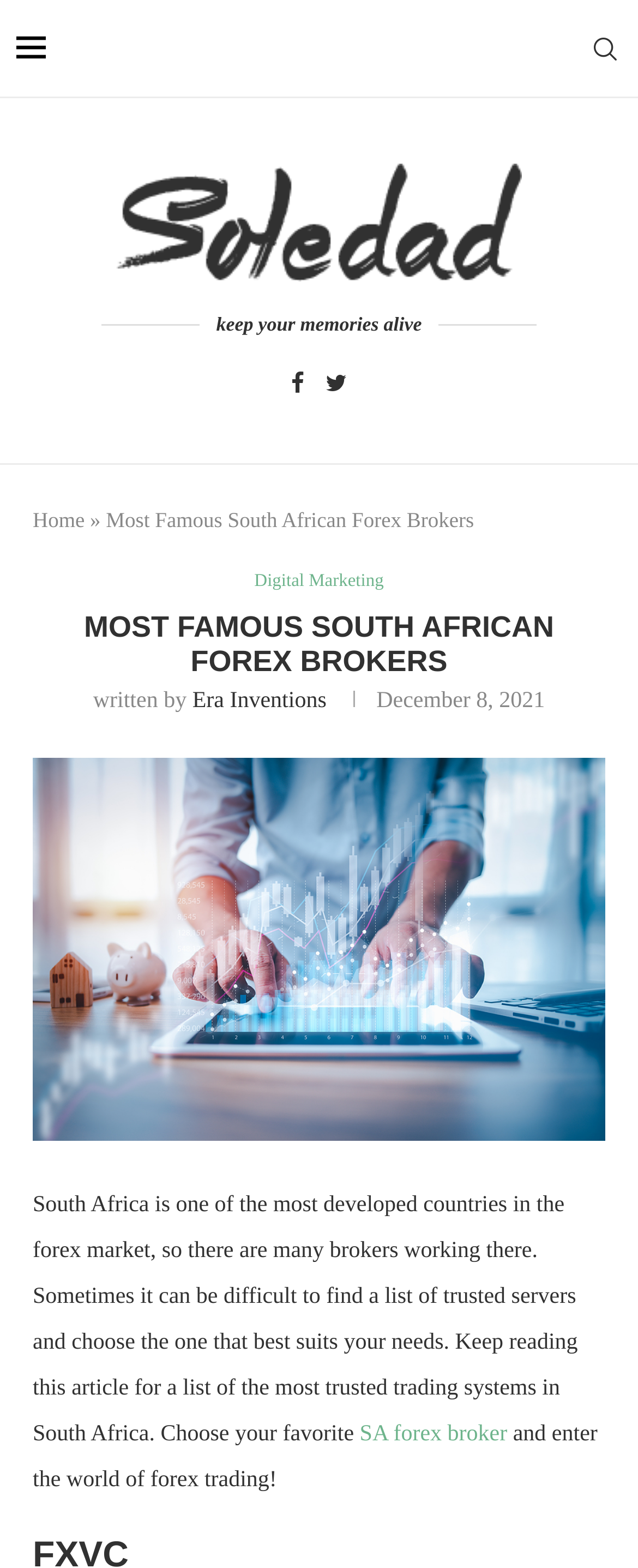Please analyze the image and give a detailed answer to the question:
What is the topic of the article?

The topic of the article can be determined by reading the heading 'MOST FAMOUS SOUTH AFRICAN FOREX BROKERS' and the static text 'South Africa is one of the most developed countries in the forex market, so there are many brokers working there.' which indicates that the article is about Forex Brokers in South Africa.